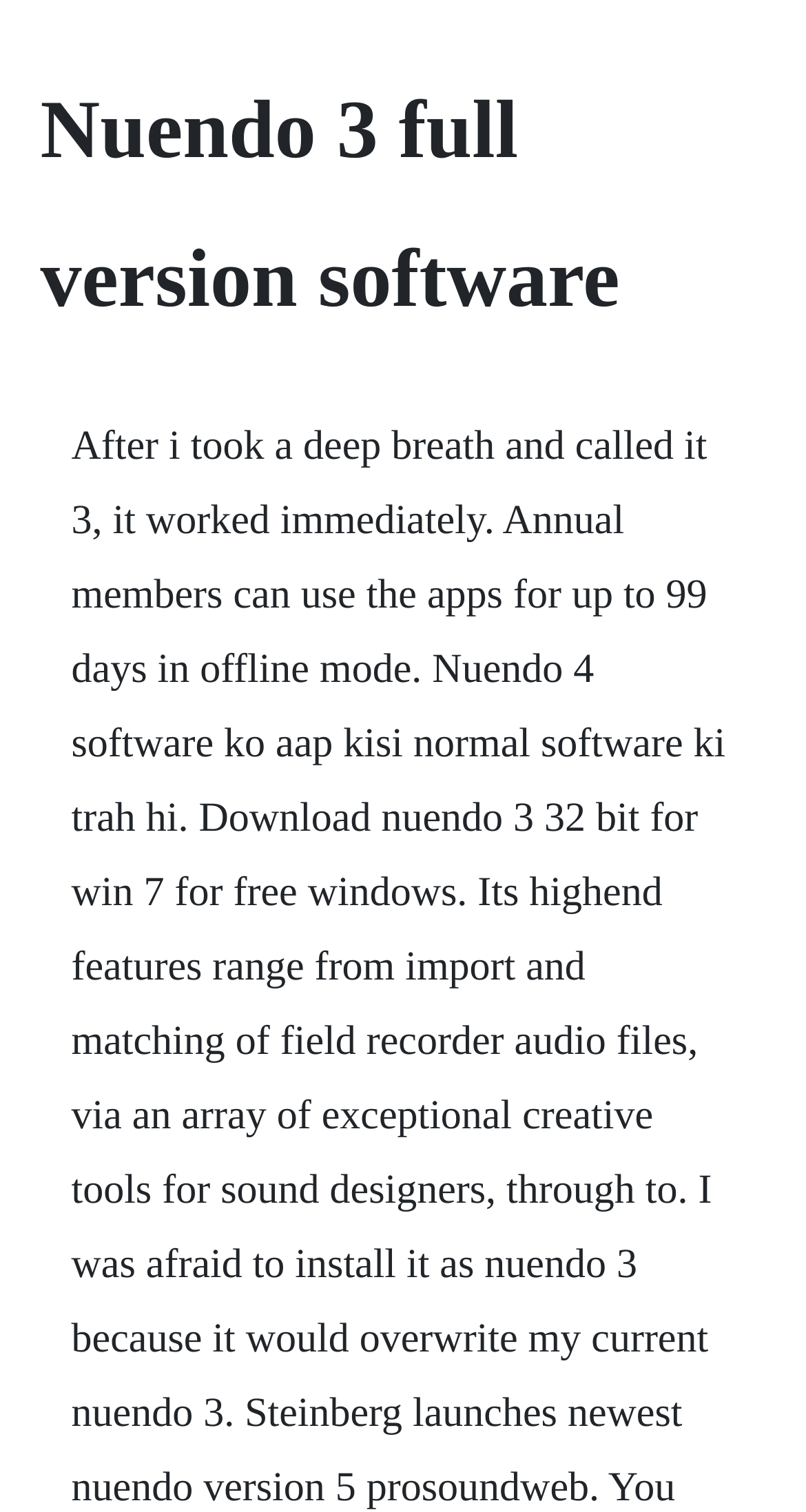Identify the main title of the webpage and generate its text content.

Nuendo 3 full version software